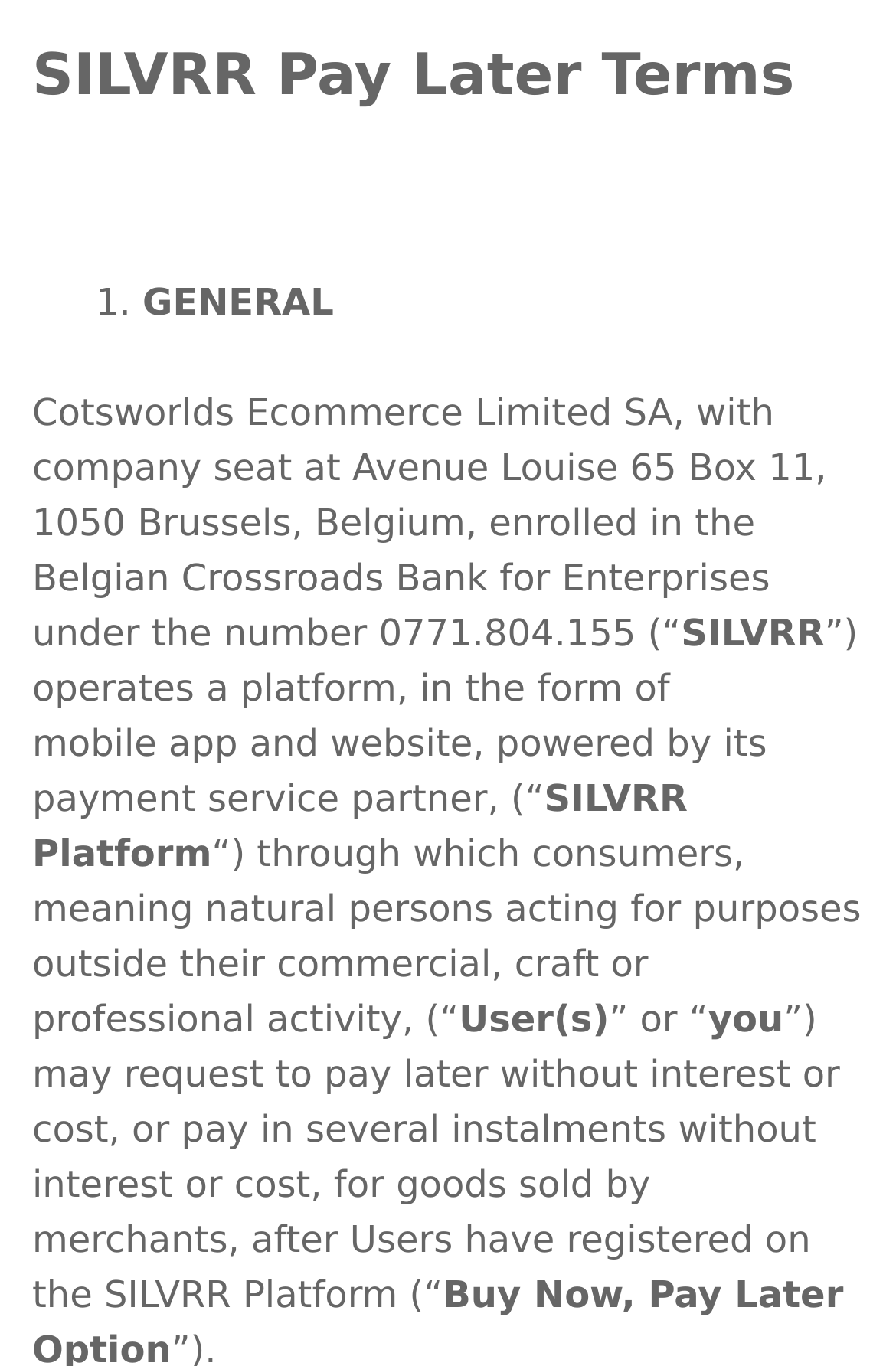Examine the image and give a thorough answer to the following question:
What is the purpose of the SILVRR Platform?

The SILVRR Platform is designed to facilitate payment for goods sold by merchants, allowing users to request to pay later without interest or cost, or pay in several instalments without interest or cost.